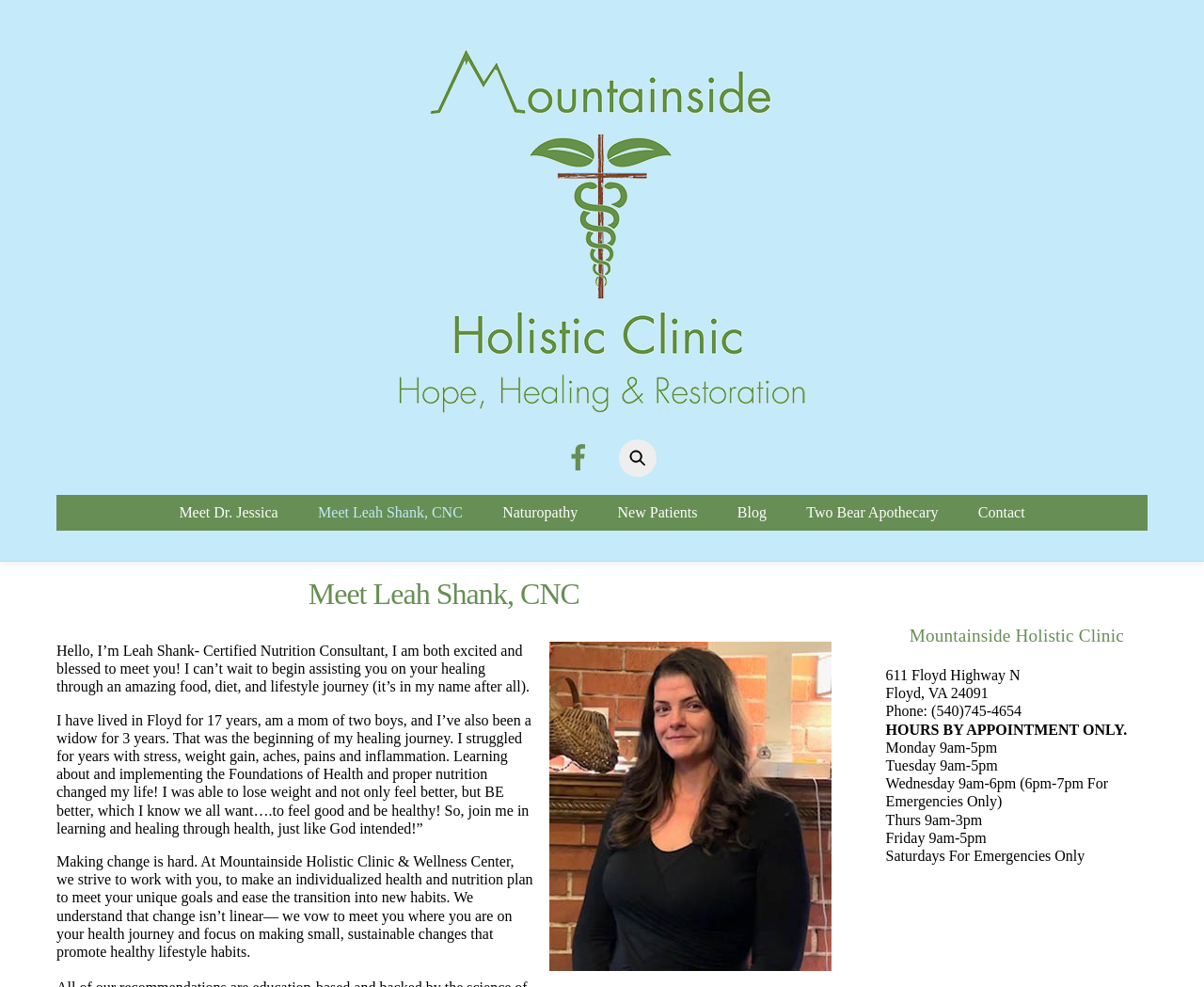Find the bounding box coordinates of the area to click in order to follow the instruction: "Search for something".

[0.514, 0.445, 0.545, 0.483]